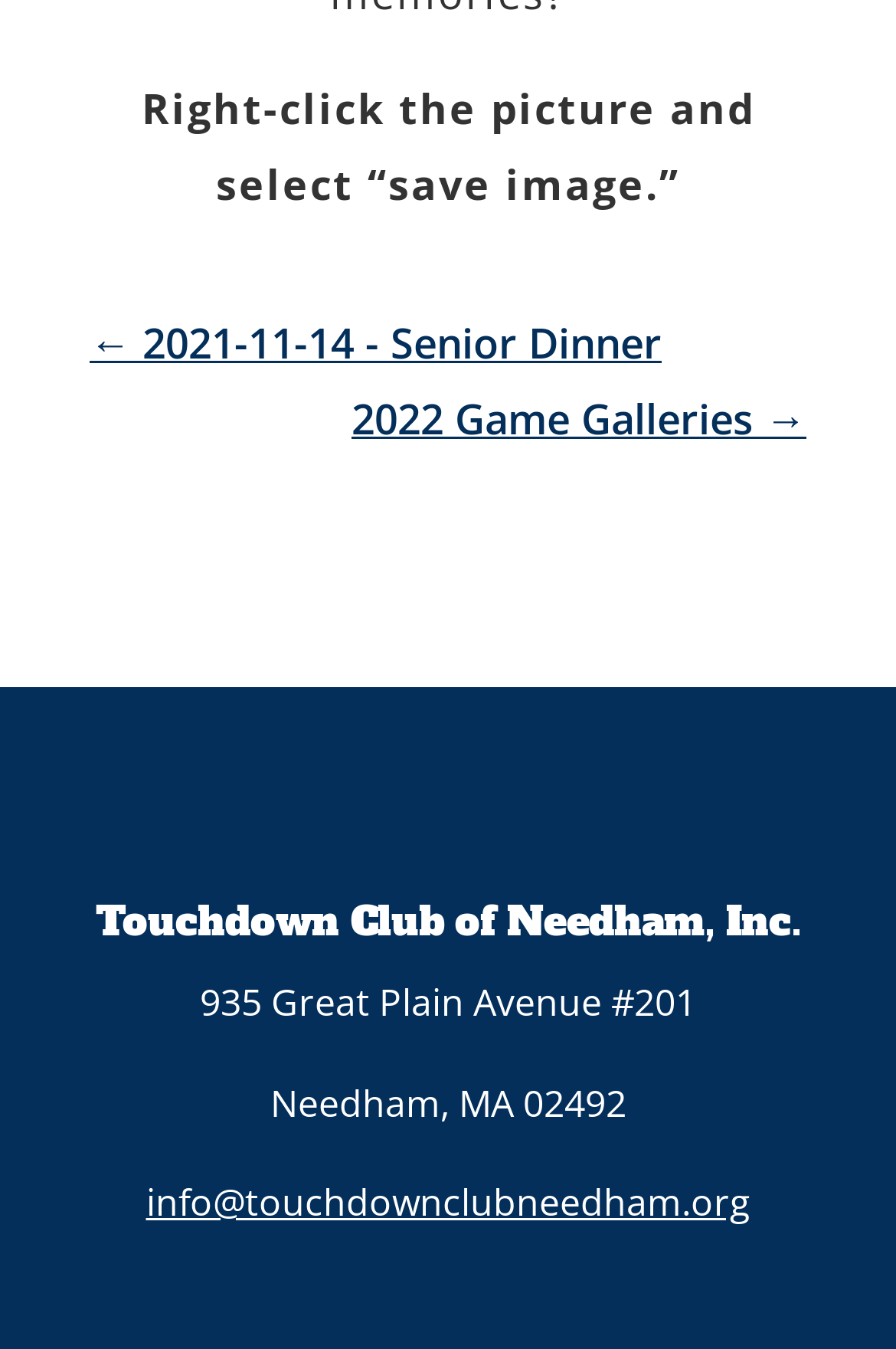Locate the bounding box of the UI element defined by this description: "2022 Game Galleries →". The coordinates should be given as four float numbers between 0 and 1, formatted as [left, top, right, bottom].

[0.392, 0.28, 0.9, 0.335]